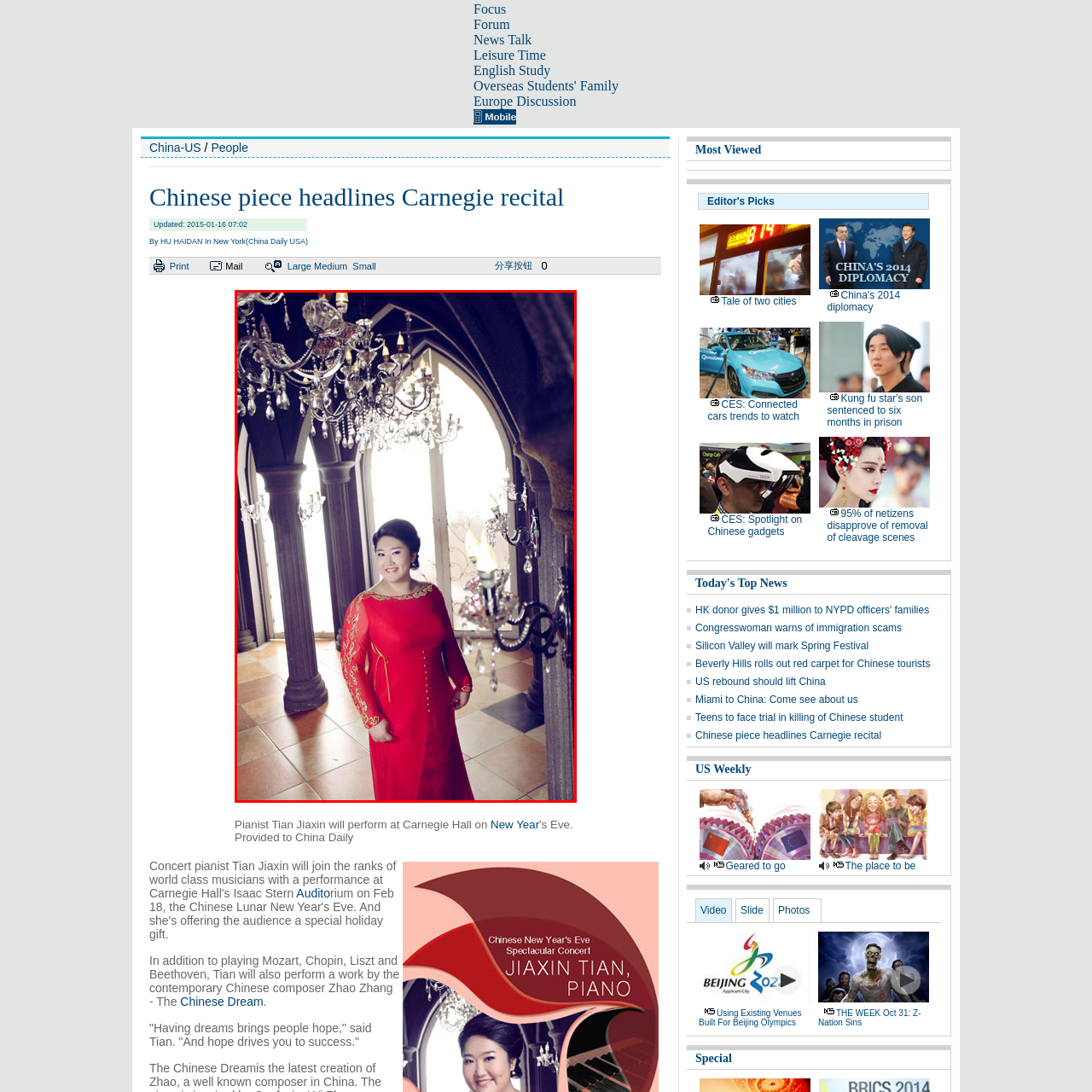Generate a comprehensive caption for the picture highlighted by the red outline.

In an elegant setting filled with ornate chandeliers and arching pillars, a woman stands gracefully, exuding confidence and poise. She is dressed in a stunning red gown embellished with intricate gold detailing on the sleeves, which beautifully complements the grandeur of her surroundings. The soft lighting highlights her radiant smile as she poses, creating a captivating scene that merges traditional beauty with a modern aesthetic. This image captures a moment of elegance and vibrancy, reflecting the artistic allure of both the attire and the architectural features in the background.